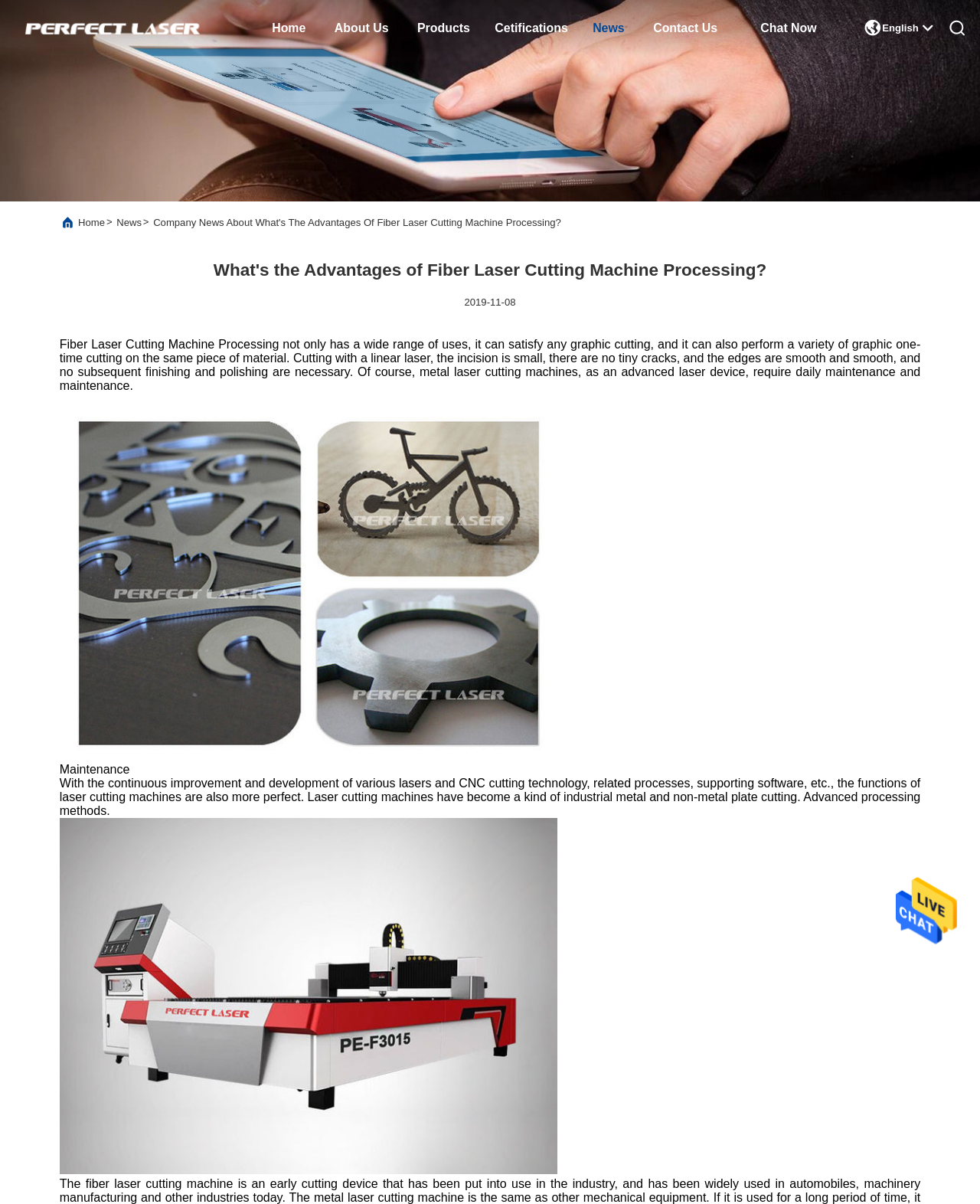Please locate and generate the primary heading on this webpage.

Company News About What's The Advantages Of Fiber Laser Cutting Machine Processing?